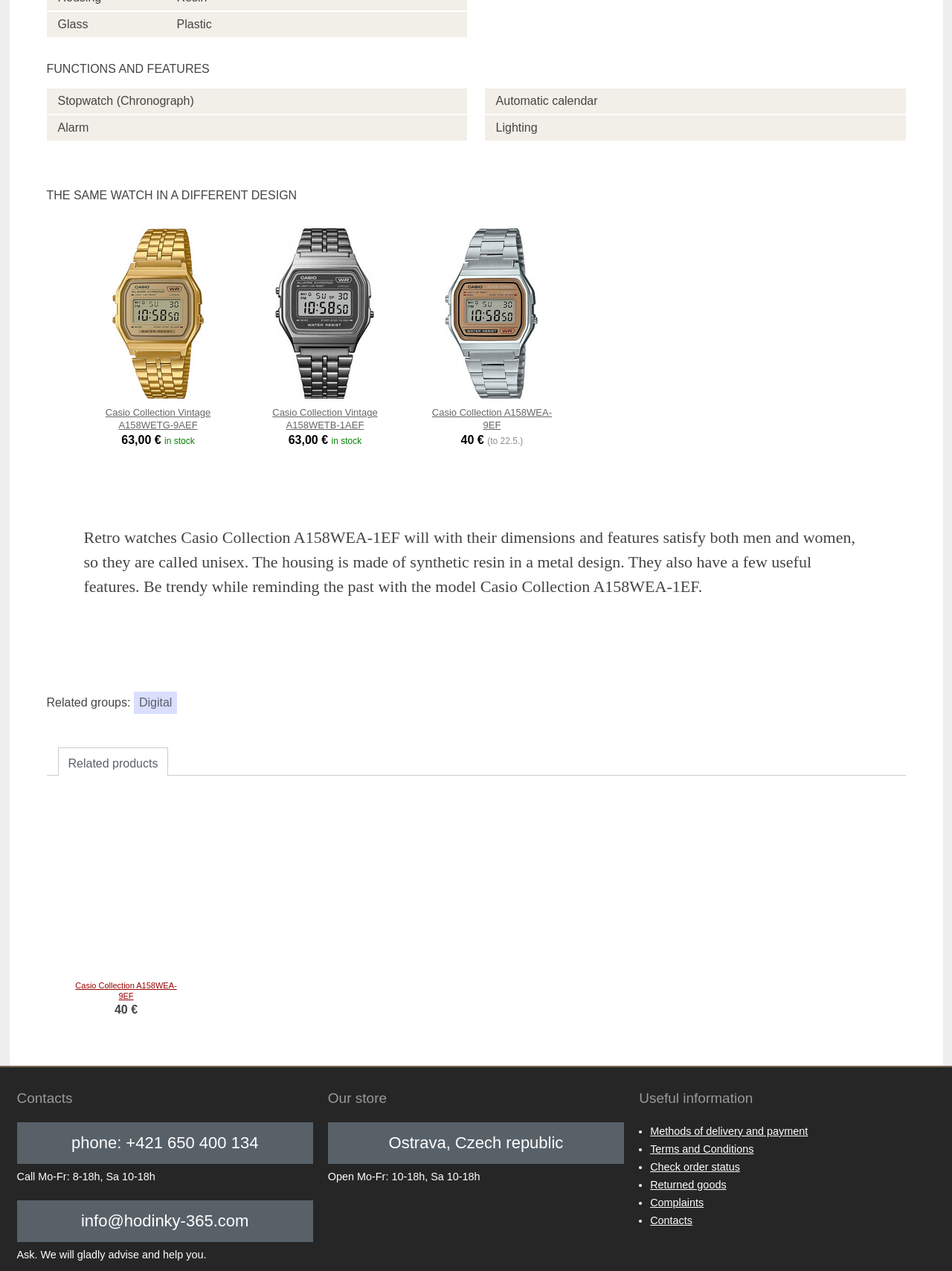Please find the bounding box coordinates for the clickable element needed to perform this instruction: "Check price of Casio Collection A158WEA-9EF".

[0.484, 0.341, 0.508, 0.351]